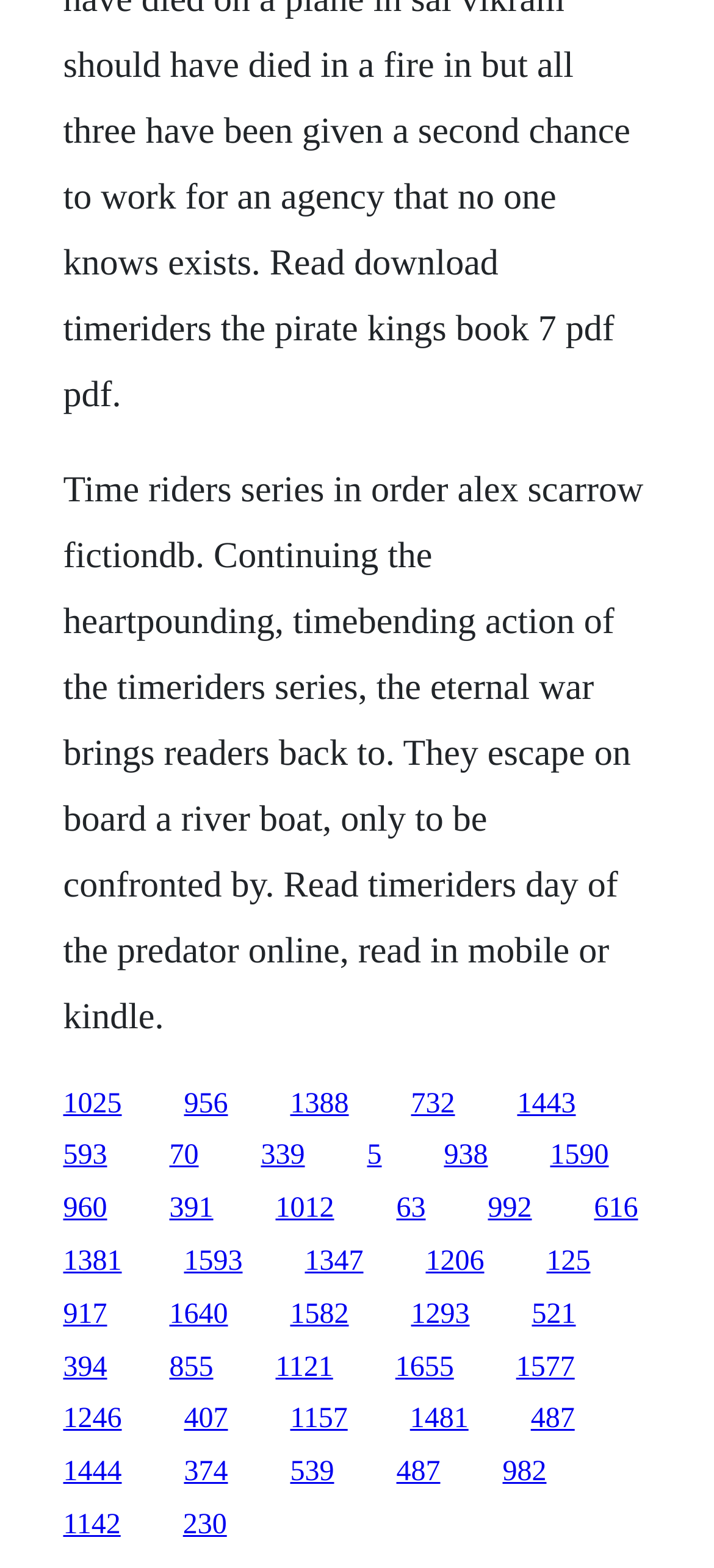What is the text of the first static text element?
Using the image, give a concise answer in the form of a single word or short phrase.

Time riders series in order alex scarrow fictiondb.